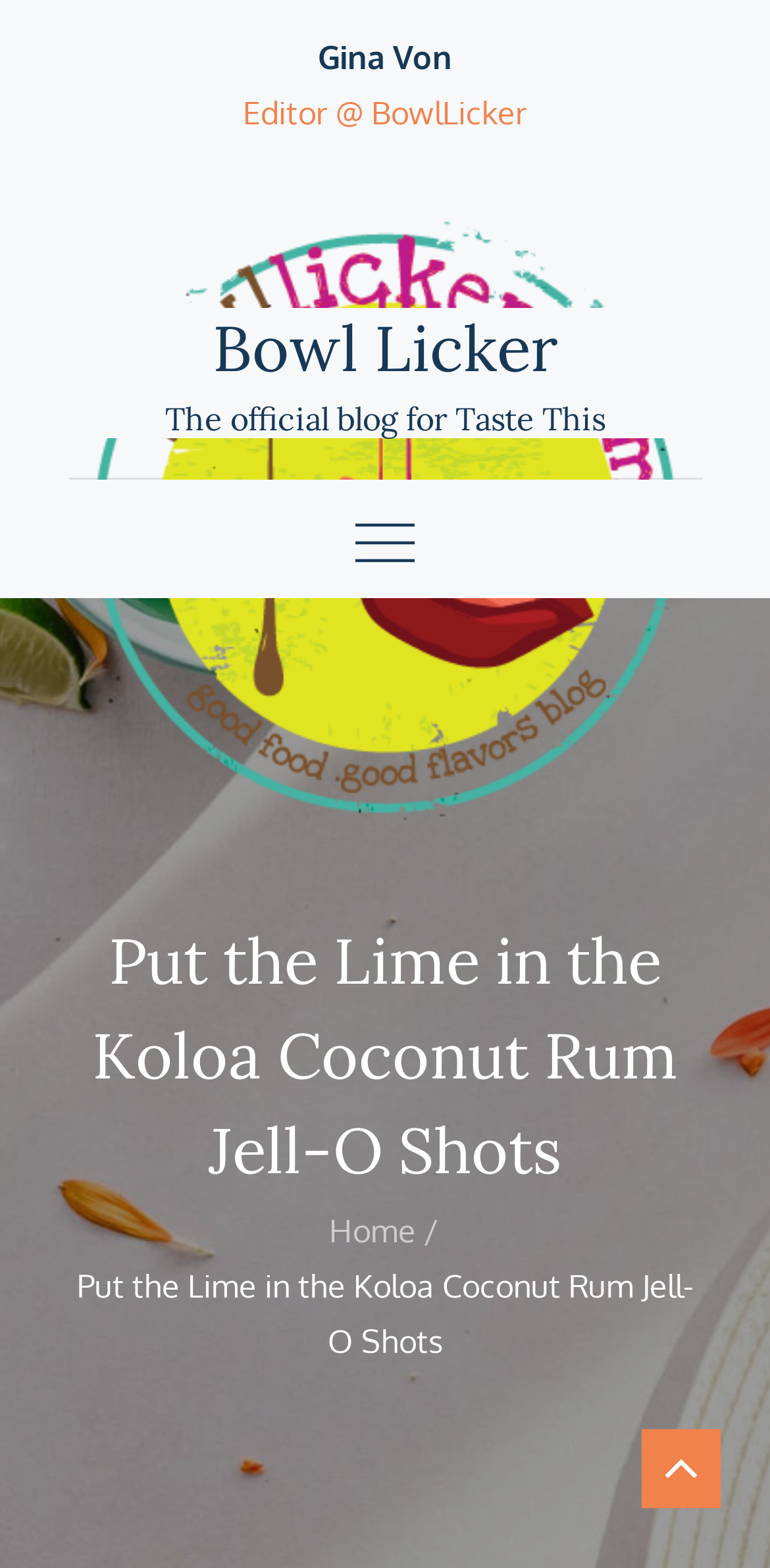What is the headline of the webpage?

Put the Lime in the Koloa Coconut Rum Jell-O Shots